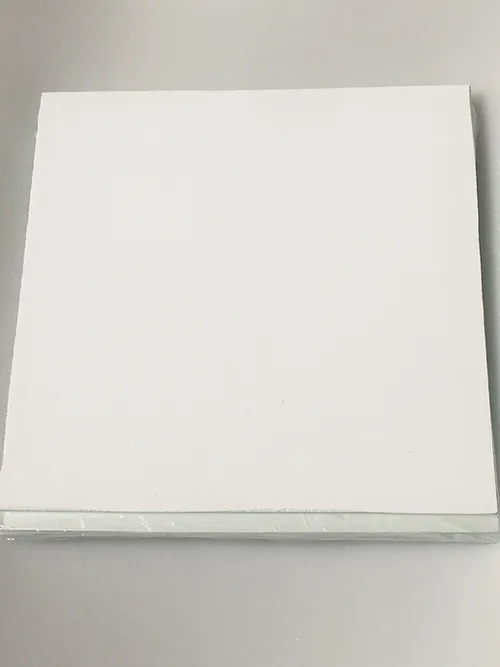How many plates are included in the set?
Provide a concise answer using a single word or phrase based on the image.

Eight